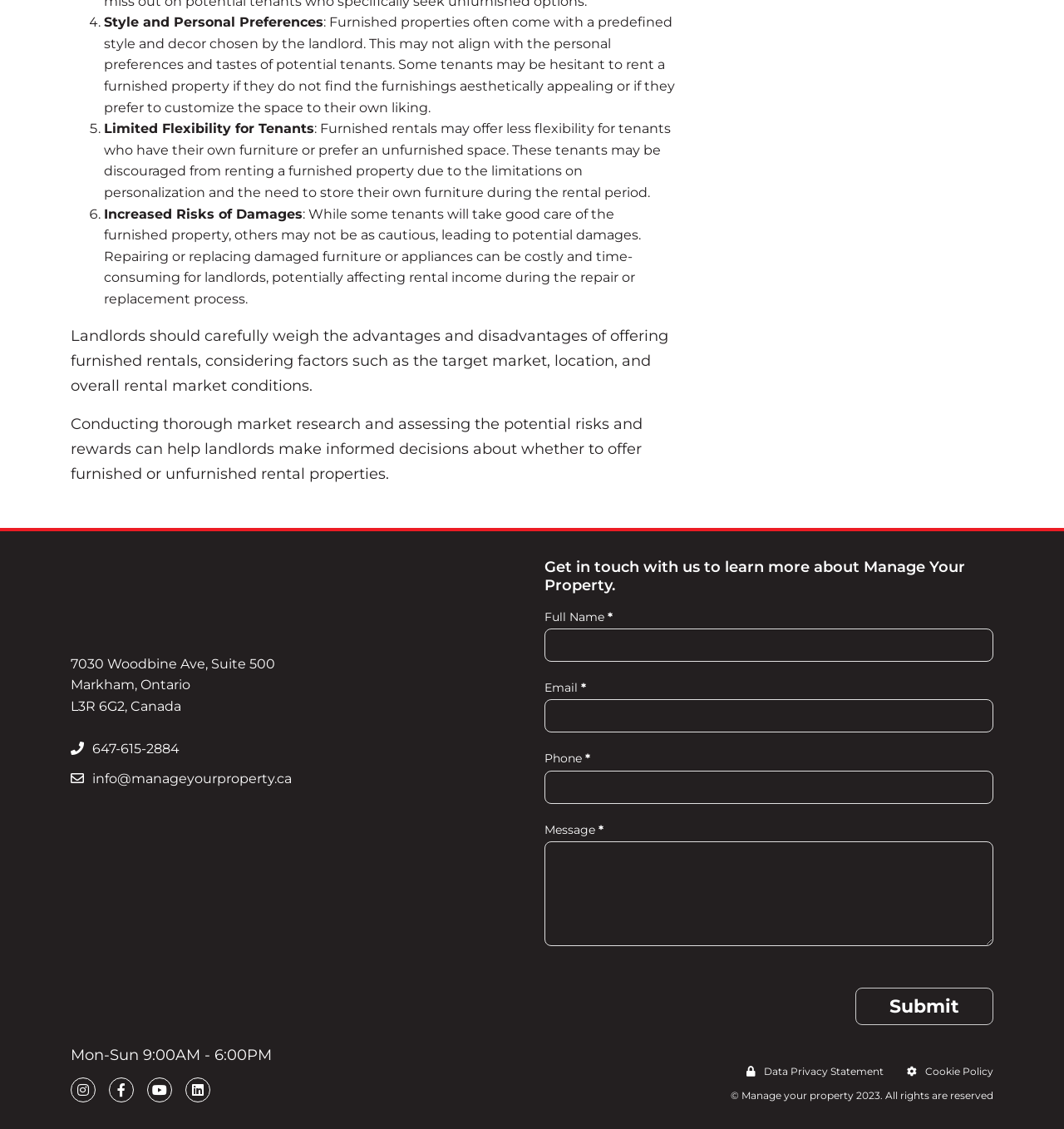Locate the bounding box coordinates of the area that needs to be clicked to fulfill the following instruction: "Click the 'Submit' button". The coordinates should be in the format of four float numbers between 0 and 1, namely [left, top, right, bottom].

[0.804, 0.875, 0.934, 0.908]